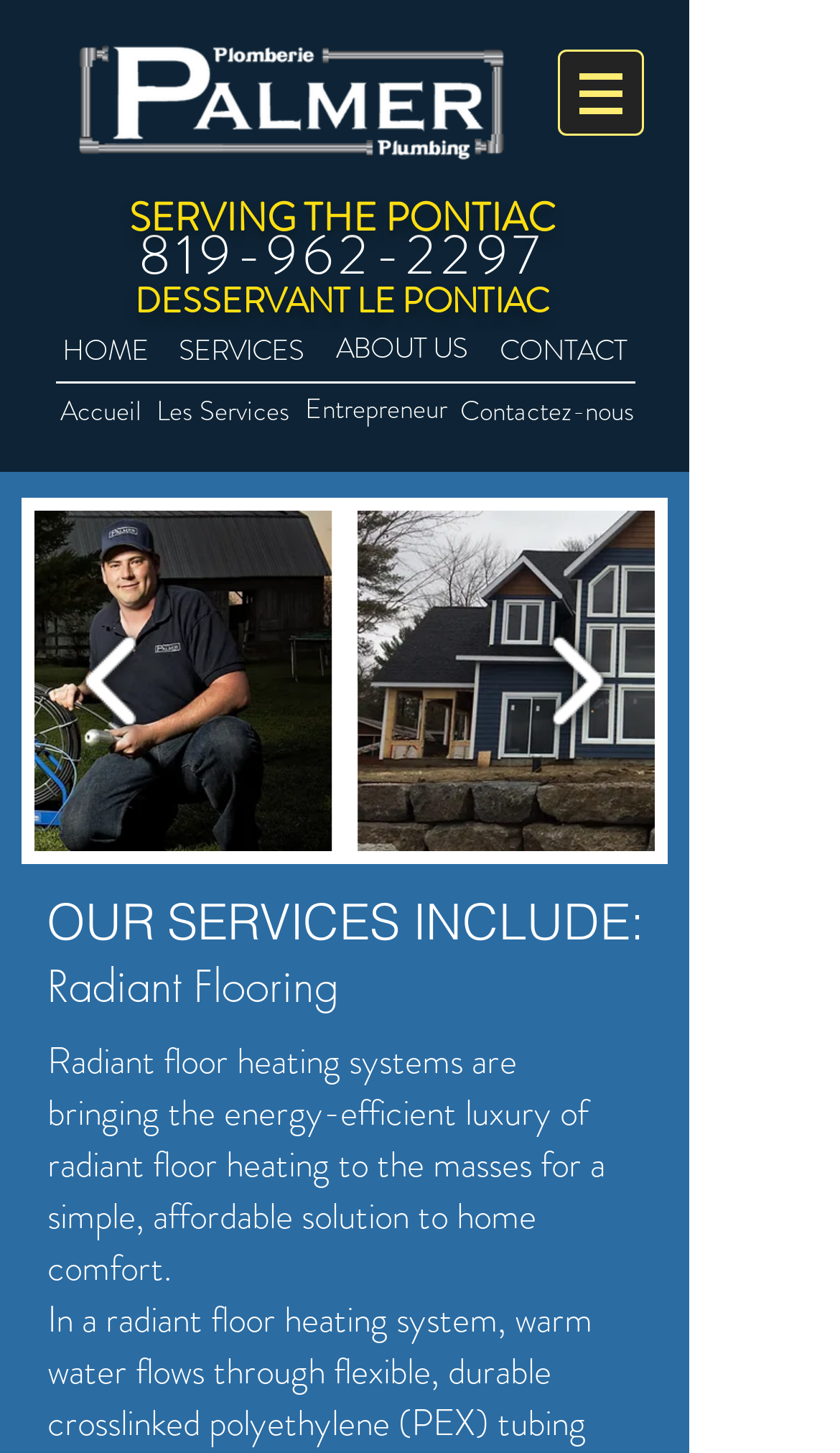Identify the bounding box coordinates of the section that should be clicked to achieve the task described: "Play the slideshow".

[0.647, 0.548, 0.698, 0.57]